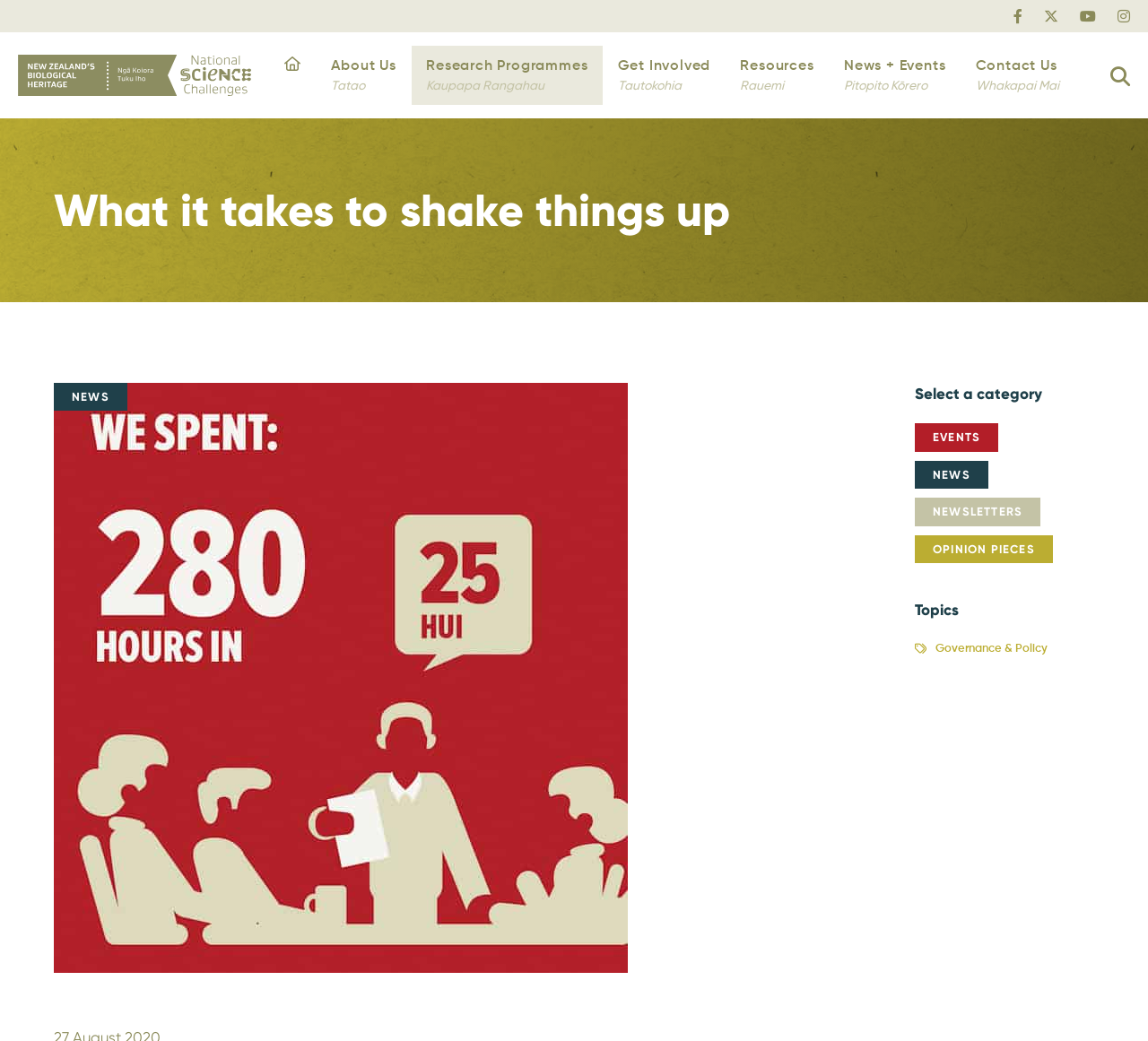Find the bounding box coordinates of the clickable region needed to perform the following instruction: "Search for something". The coordinates should be provided as four float numbers between 0 and 1, i.e., [left, top, right, bottom].

[0.967, 0.061, 0.984, 0.083]